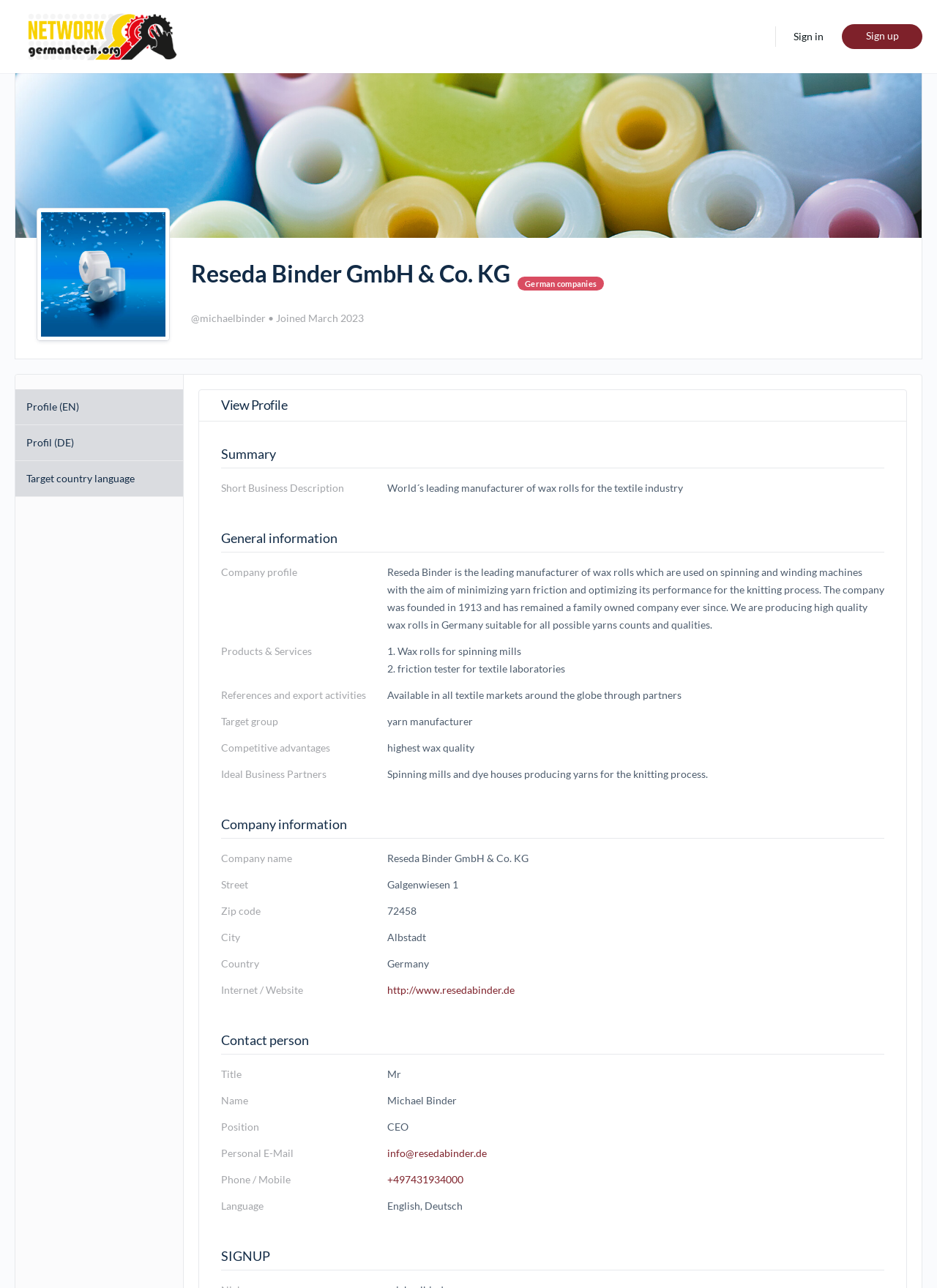Indicate the bounding box coordinates of the element that needs to be clicked to satisfy the following instruction: "View company information". The coordinates should be four float numbers between 0 and 1, i.e., [left, top, right, bottom].

[0.236, 0.632, 0.944, 0.651]